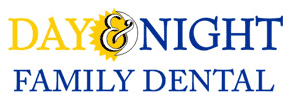Can you give a detailed response to the following question using the information from the image? What is emphasized by the bold blue font?

The bold blue font used for the text 'FAMILY DENTAL' emphasizes the family-friendly nature of their services, highlighting the clinic's dedication to providing reliable, comprehensive dental care to its patients.